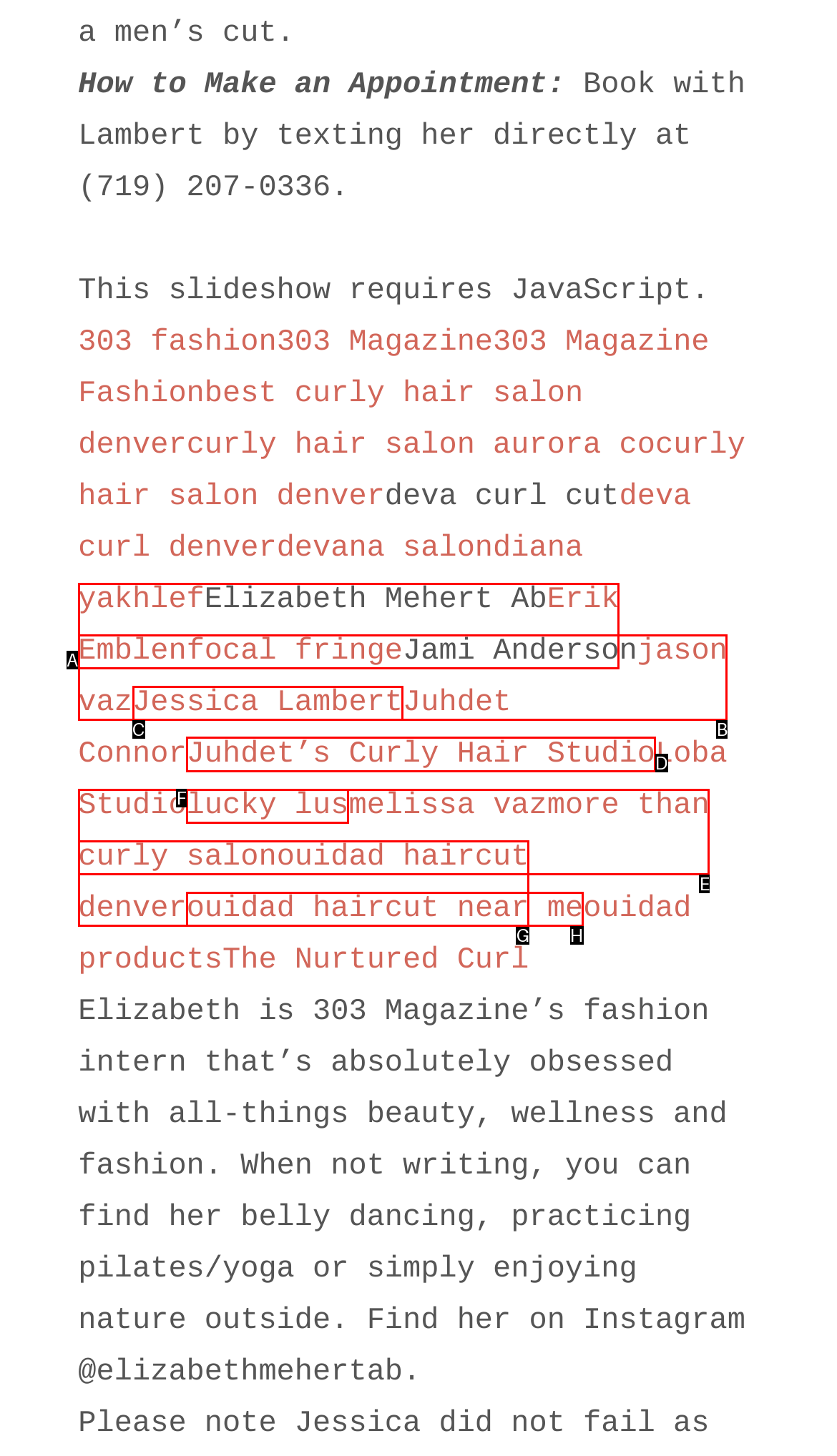Identify the HTML element that should be clicked to accomplish the task: Explore Juhdet’s Curly Hair Studio
Provide the option's letter from the given choices.

D